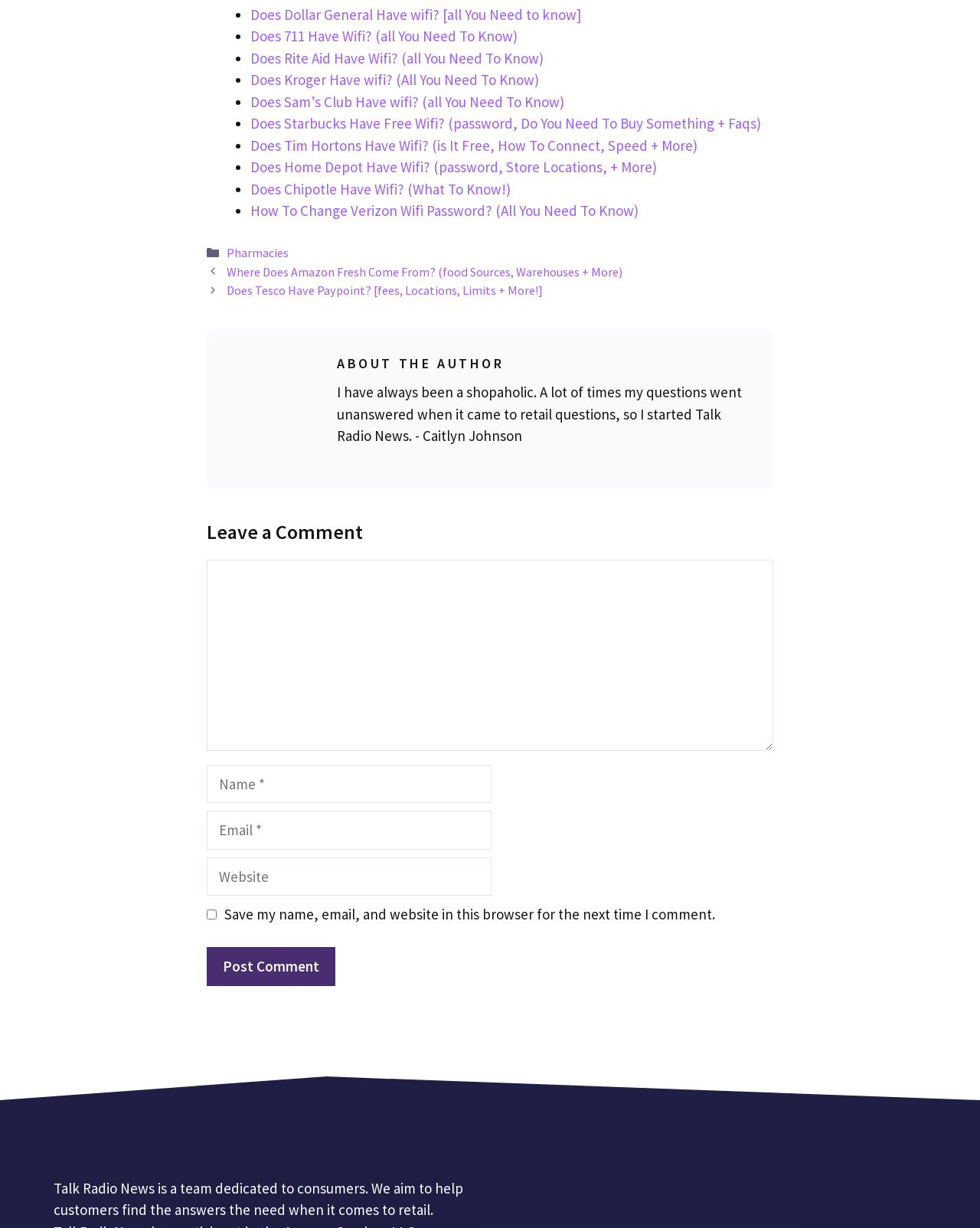What is the navigation section for?
Relying on the image, give a concise answer in one word or a brief phrase.

Post navigation